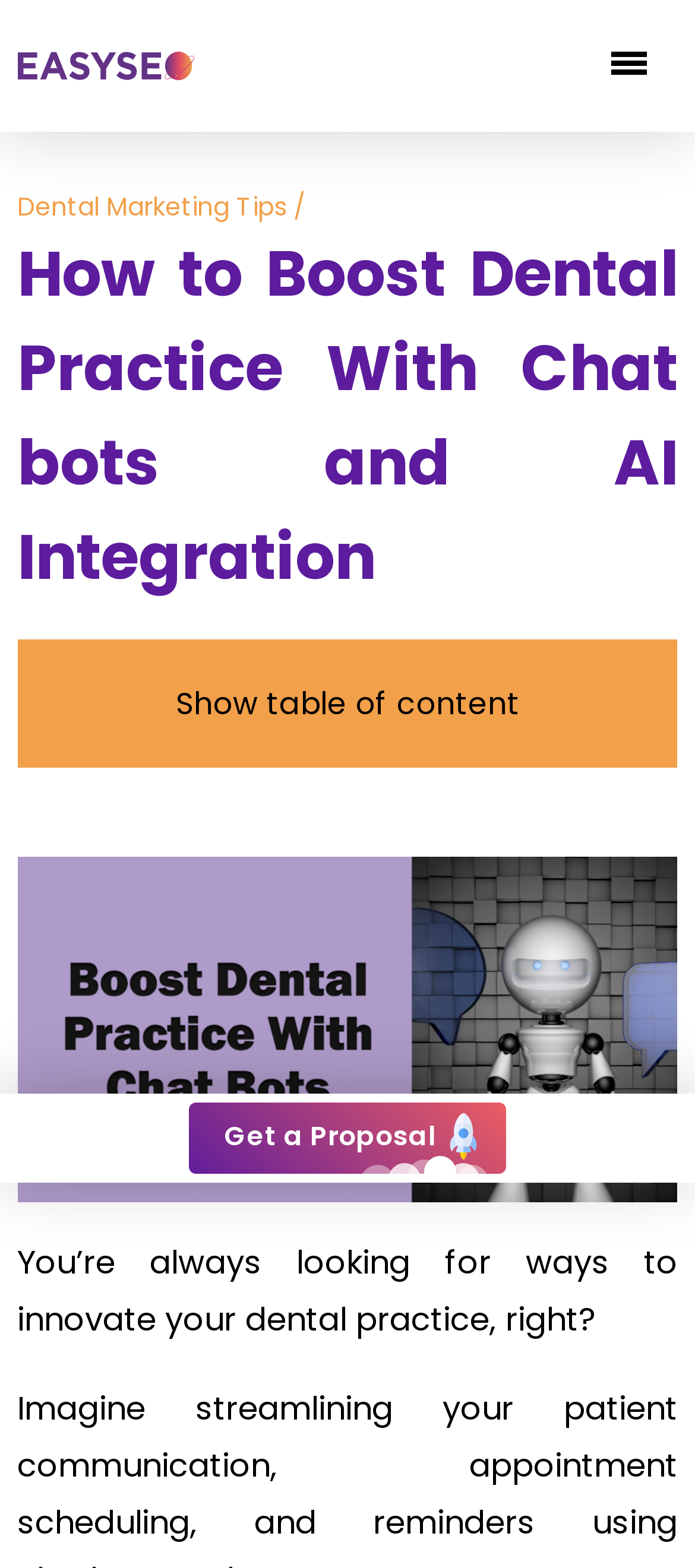What is the purpose of the 'Get a Proposal' button?
Using the visual information, reply with a single word or short phrase.

To get a proposal